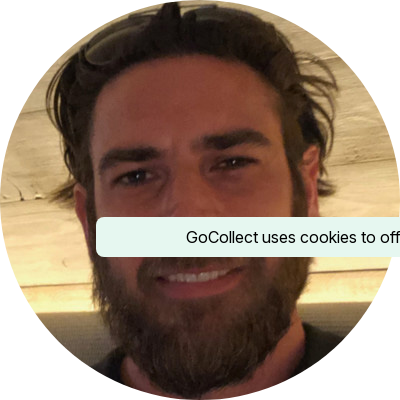What platform does Jeff share his collecting insights on?
Look at the screenshot and respond with a single word or phrase.

Instagram